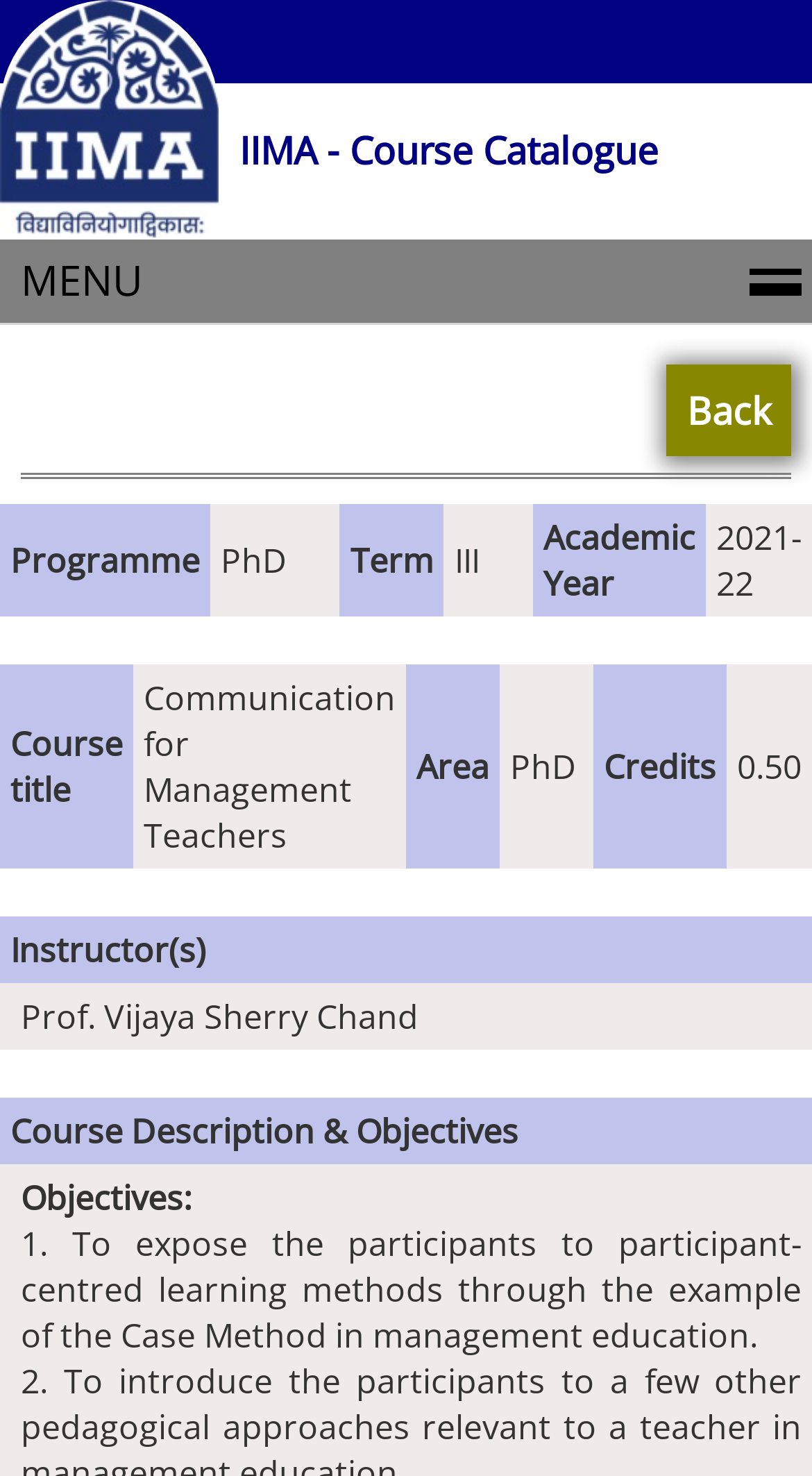Given the element description parent_node: IIMA - Course Catalogue, specify the bounding box coordinates of the corresponding UI element in the format (top-left x, top-left y, bottom-right x, bottom-right y). All values must be between 0 and 1.

[0.0, 0.0, 0.385, 0.161]